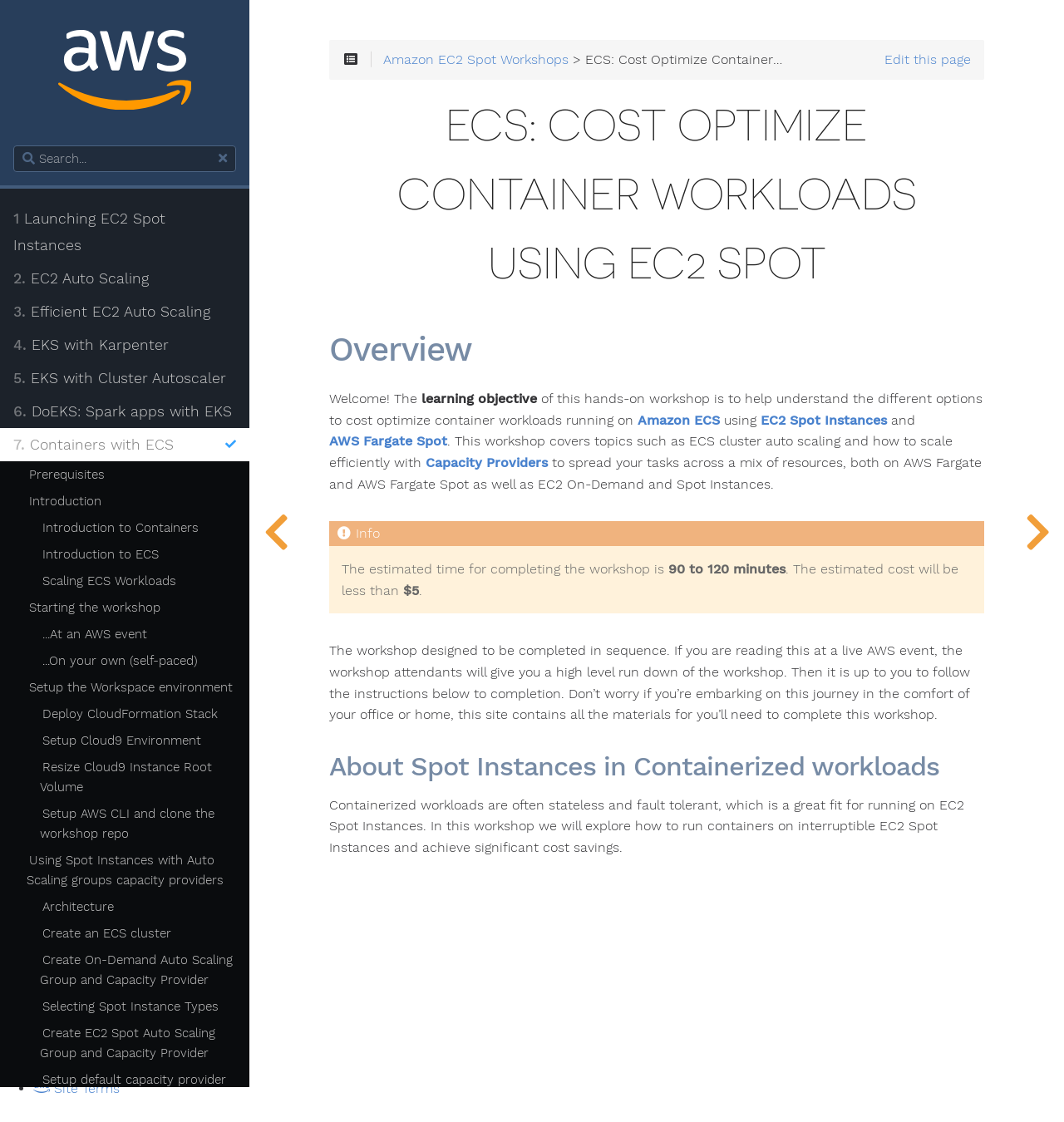Indicate the bounding box coordinates of the clickable region to achieve the following instruction: "Click the 'Amazon EC2 Spot Workshops' link."

[0.36, 0.047, 0.535, 0.06]